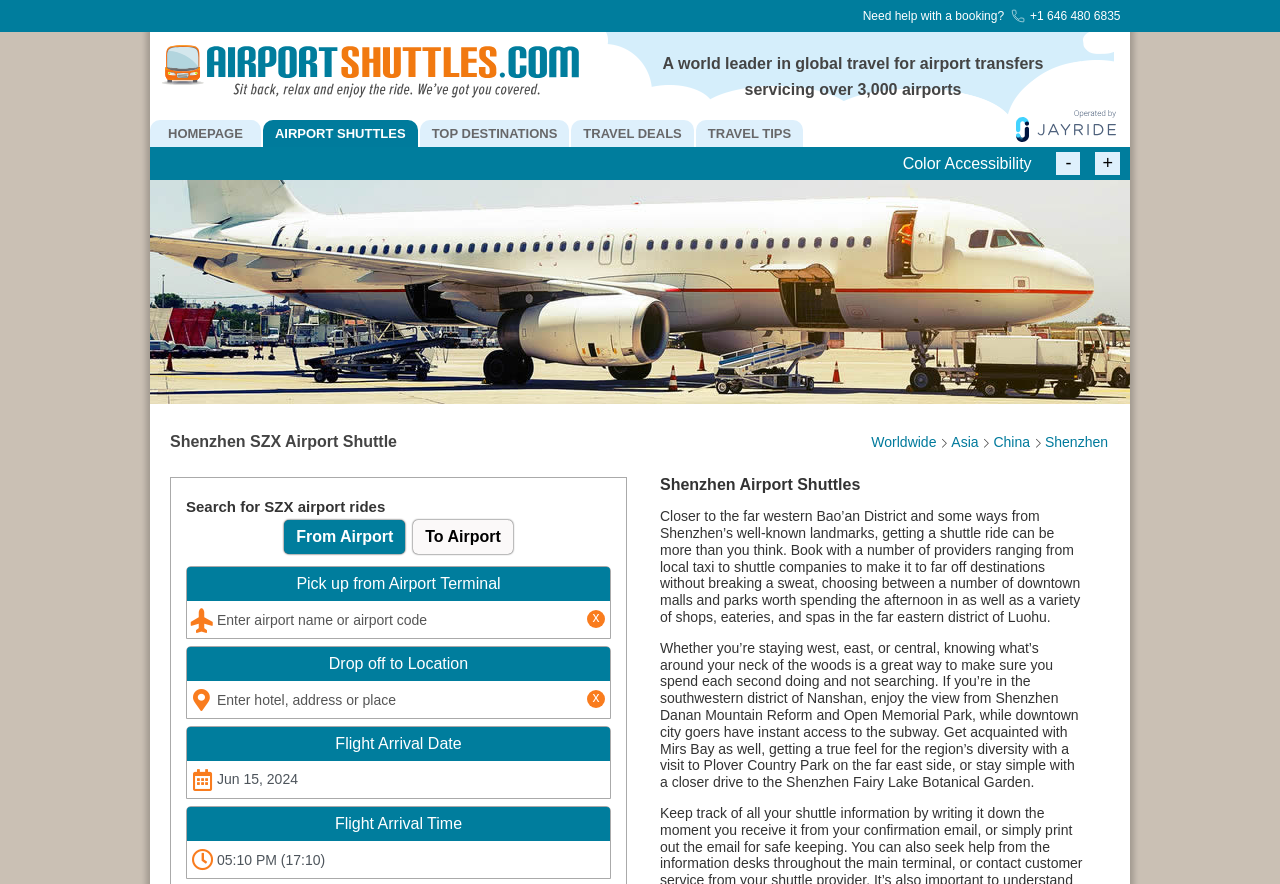Extract the bounding box coordinates for the UI element described by the text: "From Airport". The coordinates should be in the form of [left, top, right, bottom] with values between 0 and 1.

[0.222, 0.588, 0.317, 0.627]